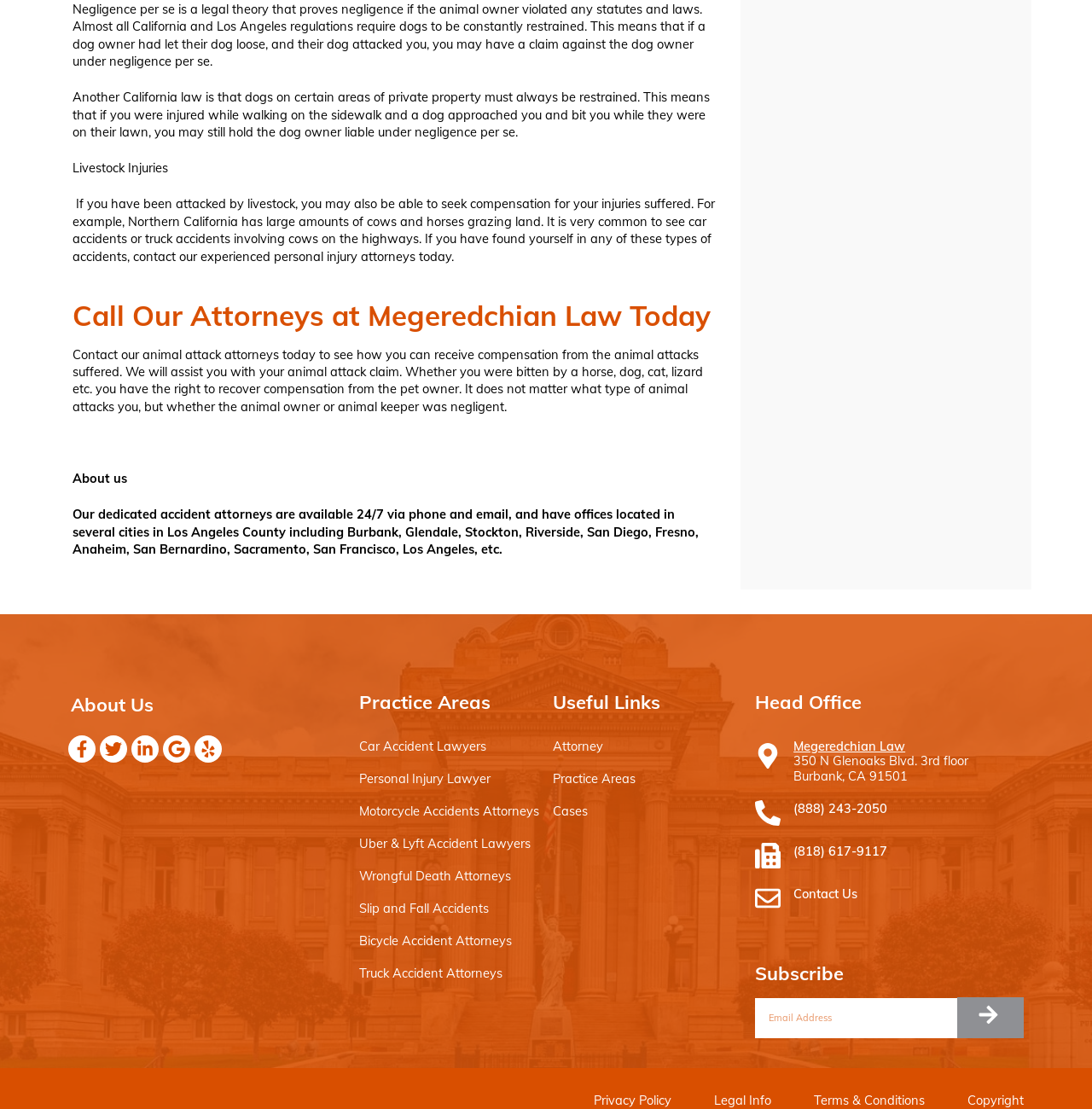Specify the bounding box coordinates for the region that must be clicked to perform the given instruction: "Subscribe to the newsletter".

[0.692, 0.867, 0.773, 0.888]